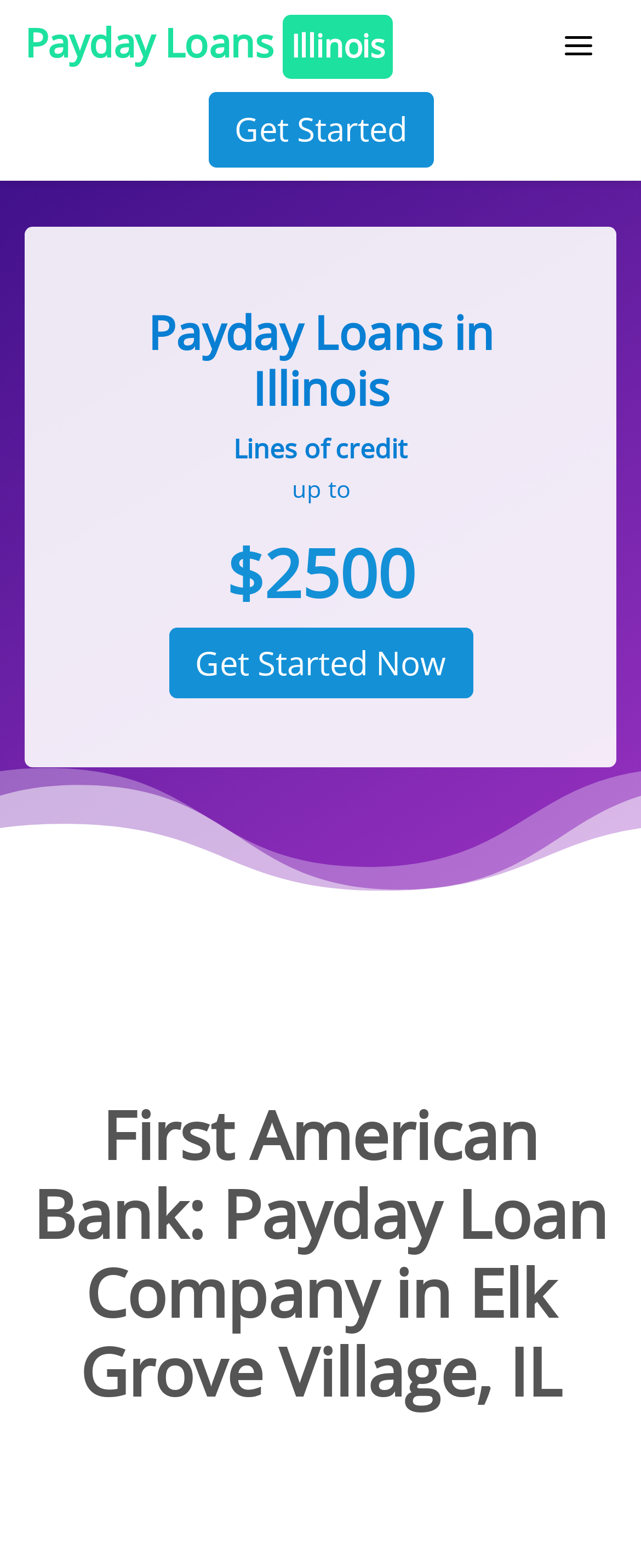Given the following UI element description: "Get Started", find the bounding box coordinates in the webpage screenshot.

[0.324, 0.058, 0.676, 0.107]